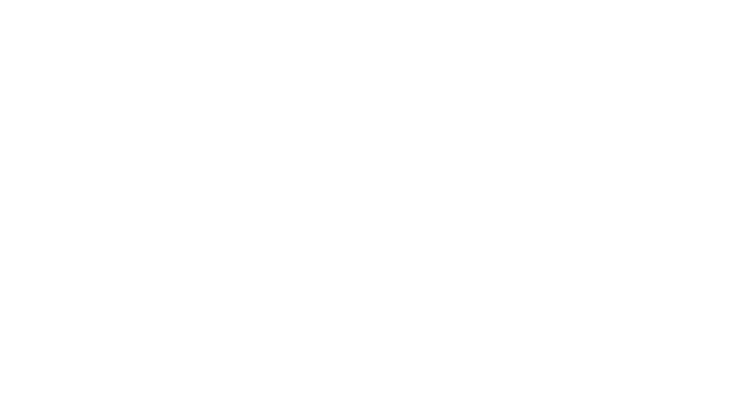What is the purpose of the graphical element?
Use the information from the image to give a detailed answer to the question.

The caption implies that the graphical element is designed to create an inviting and trustworthy atmosphere, which suggests that its purpose is to make visitors feel welcome and comfortable on the website.